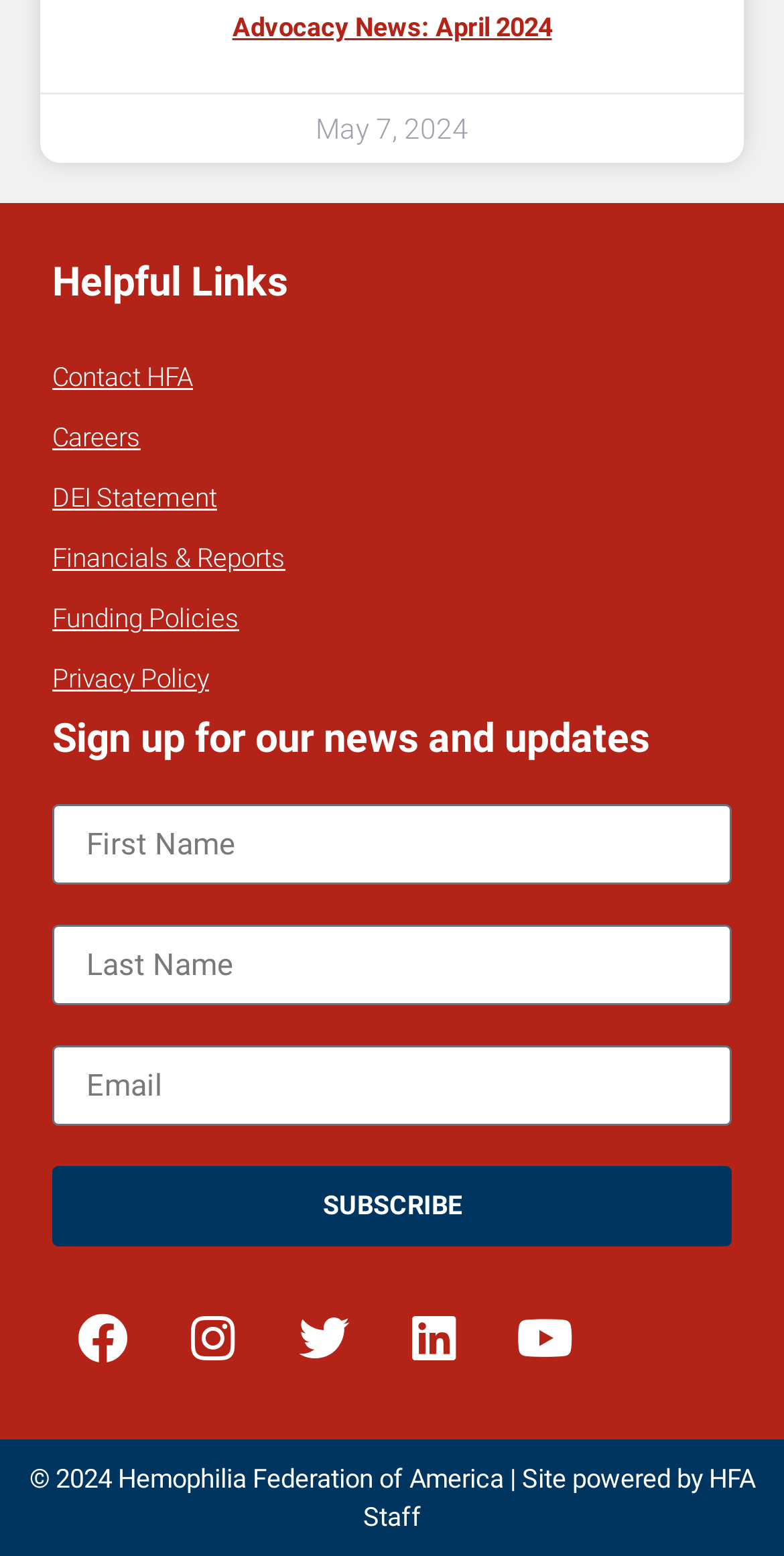Pinpoint the bounding box coordinates of the element to be clicked to execute the instruction: "Enter your first name".

[0.067, 0.517, 0.933, 0.569]